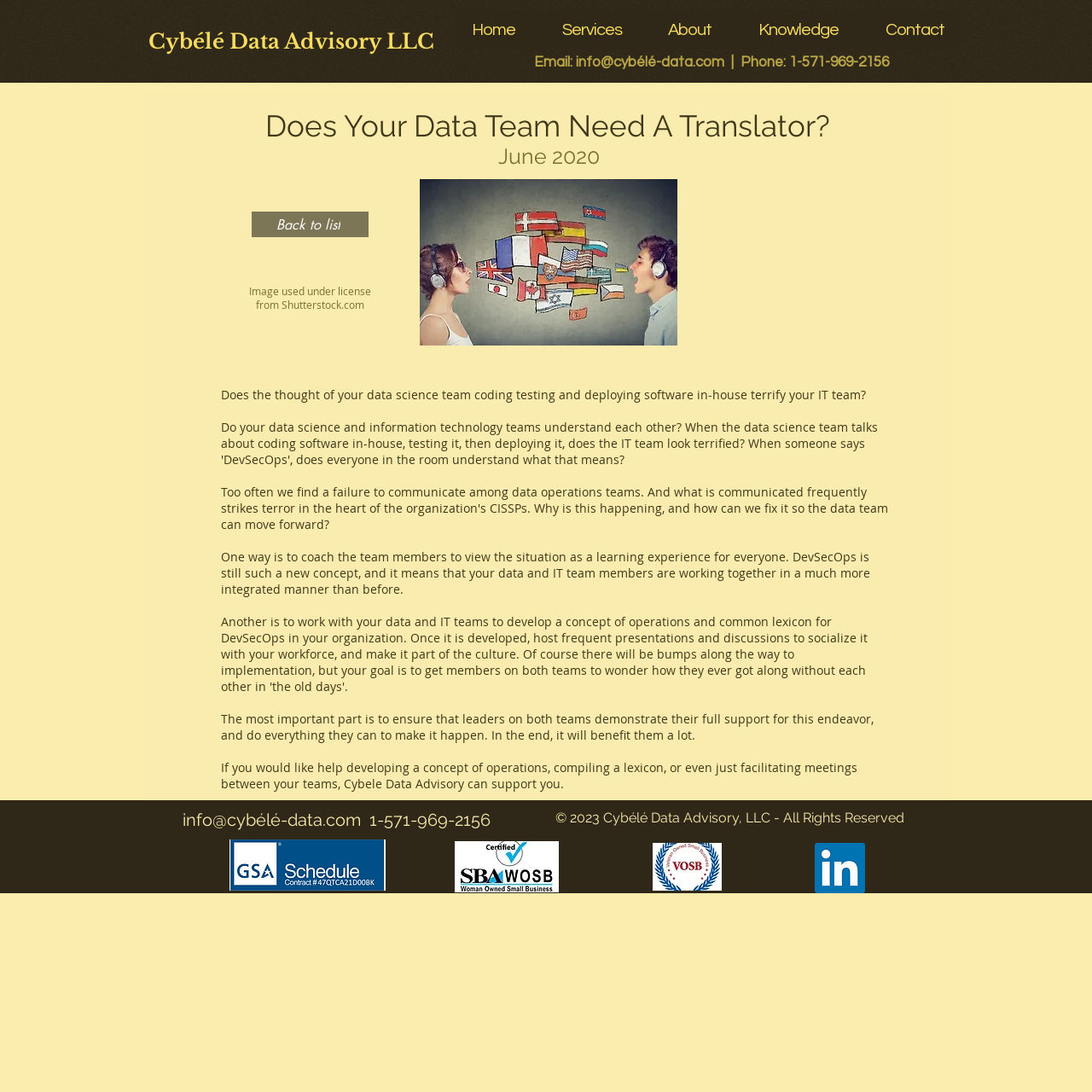Locate the bounding box coordinates of the area where you should click to accomplish the instruction: "Read the article 'Retirement For Young and Old Lawyers: Part Five'".

None